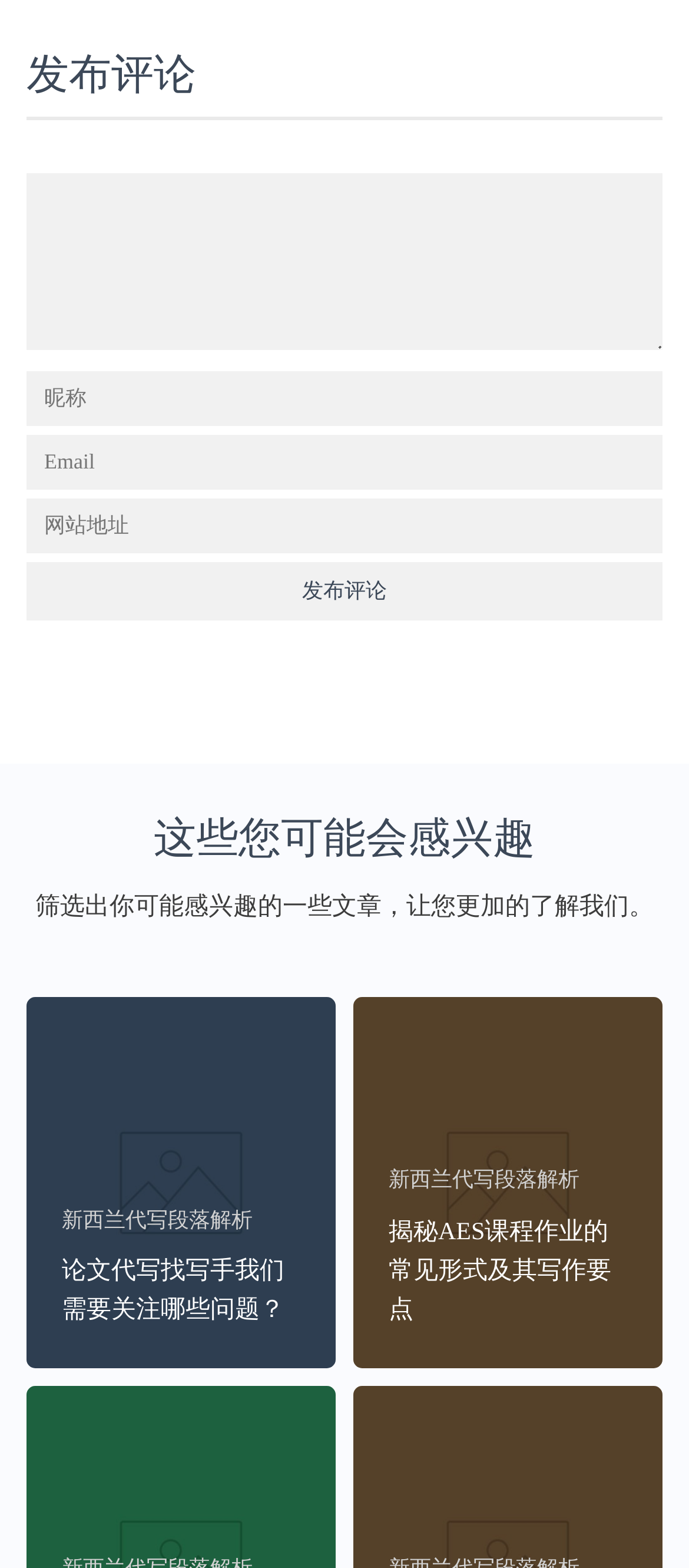What is the purpose of the textboxes at the top of the page?
Please respond to the question with a detailed and thorough explanation.

The textboxes at the top of the page are for users to input their name, email, and website address, which is required to publish a comment.